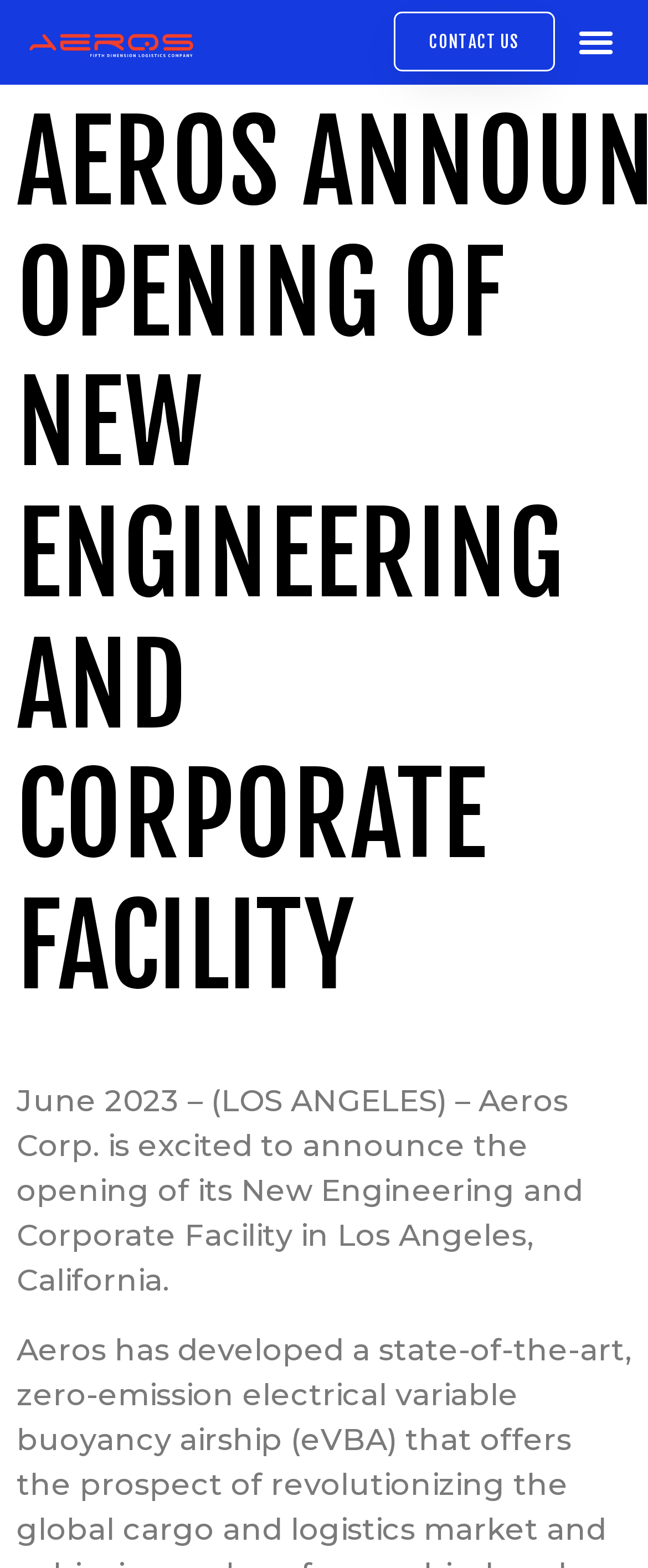Could you identify the text that serves as the heading for this webpage?

AEROS ANNOUNCES OPENING OF NEW ENGINEERING AND CORPORATE FACILITY 